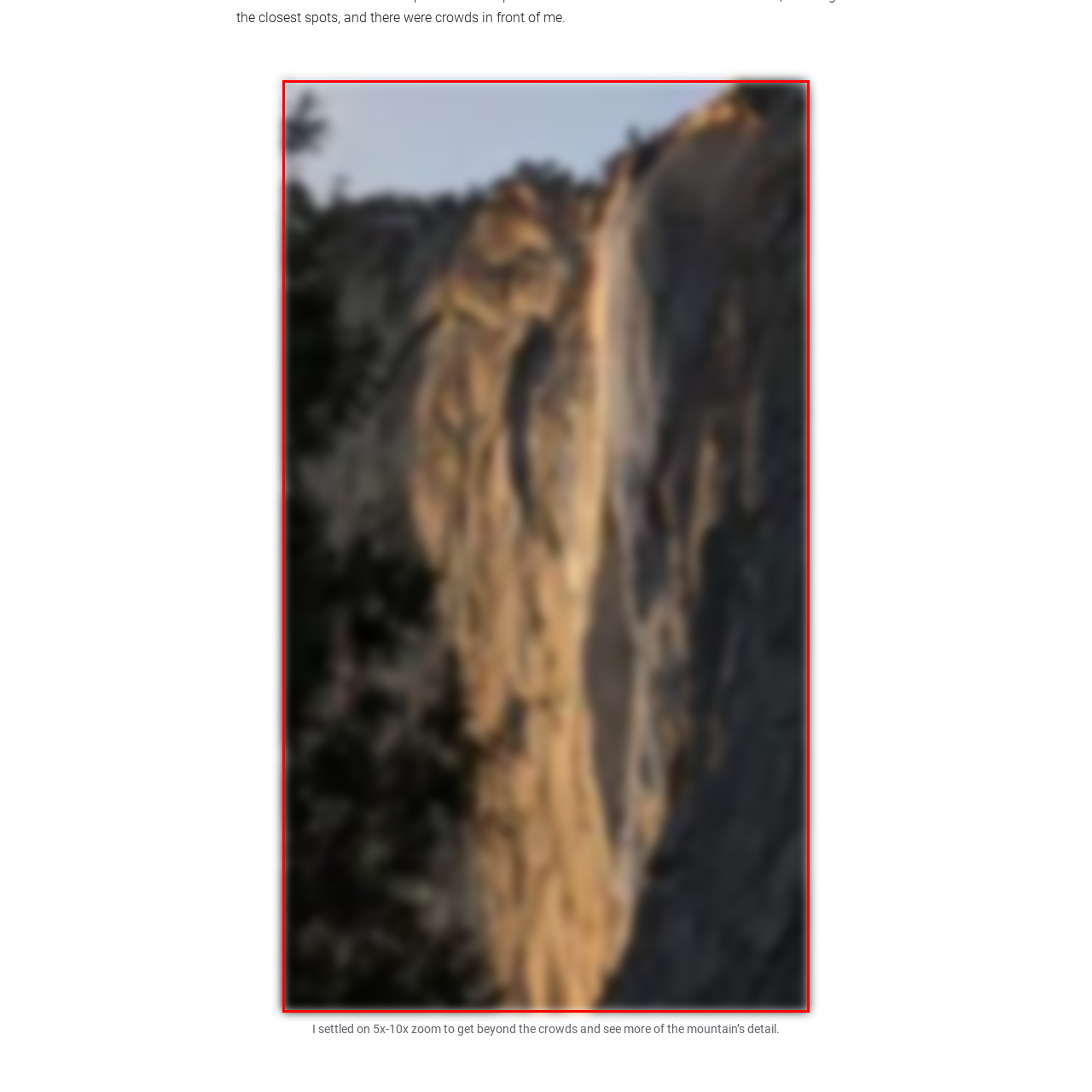Look at the image enclosed by the red boundary and give a detailed answer to the following question, grounding your response in the image's content: 
What is the time of day when the photograph was taken?

The caption states that the rock face is beautifully illuminated as the sun sets, which indicates that the photograph was taken during sunset.